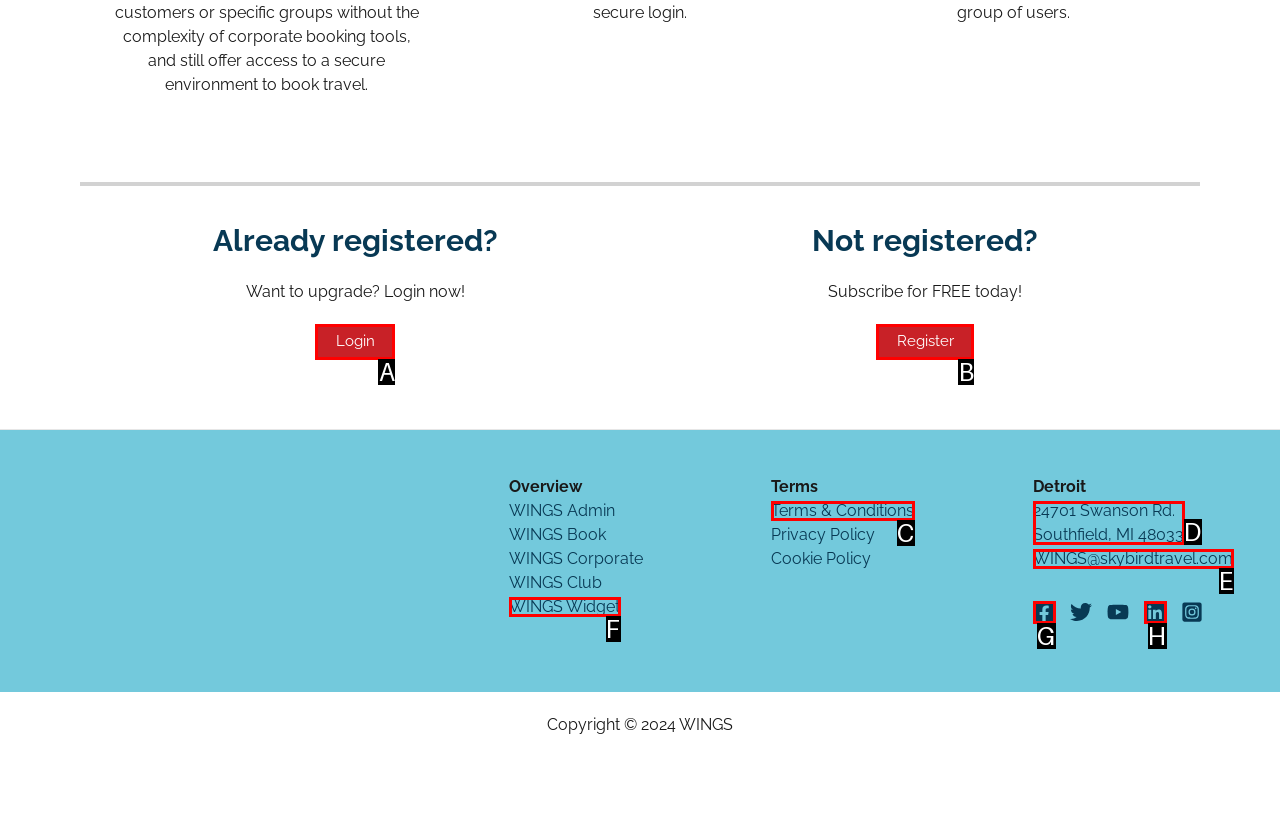Look at the description: 24701 Swanson Rd.Southfield, MI 48033
Determine the letter of the matching UI element from the given choices.

D